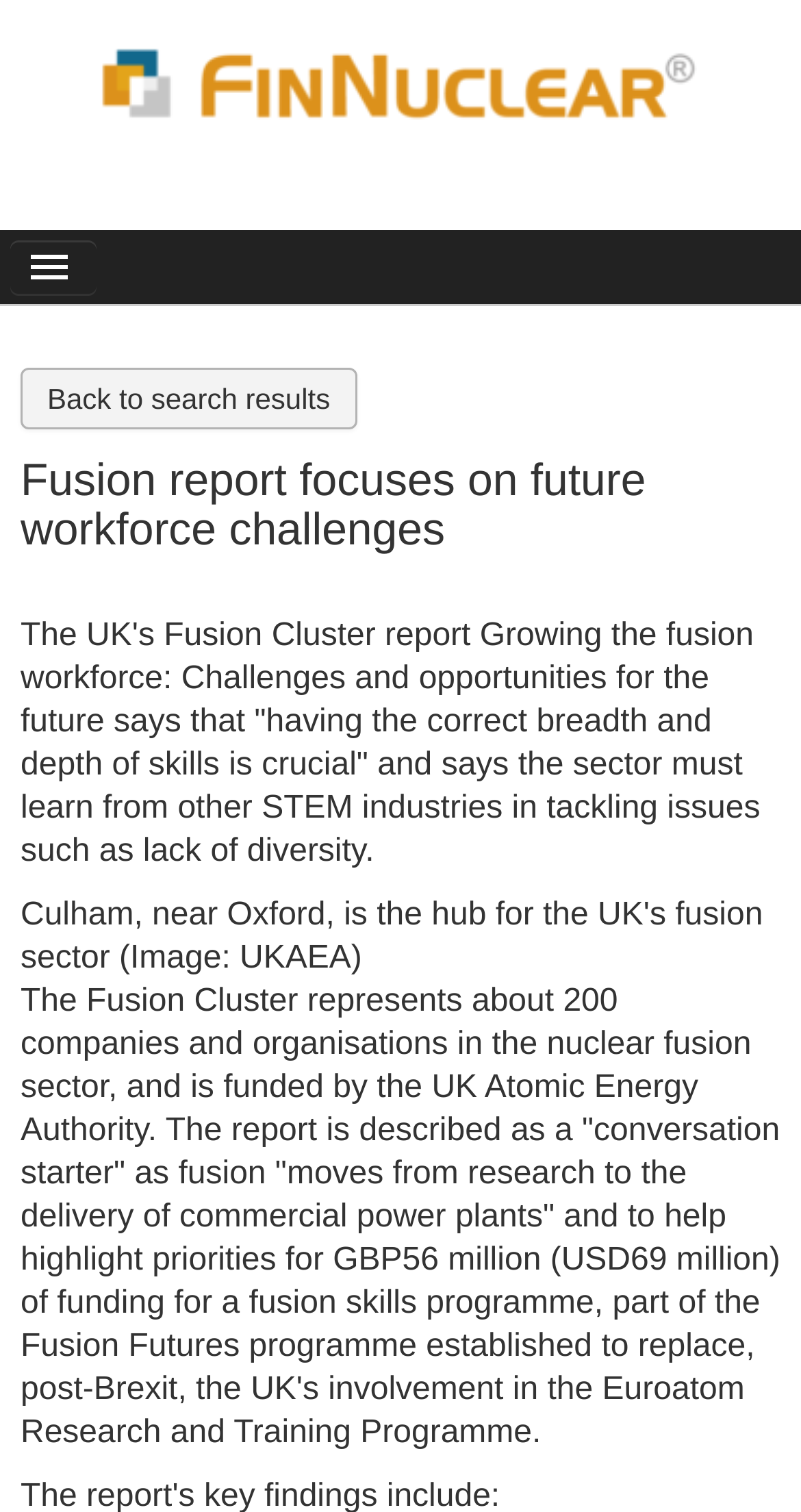How many companies are represented in the Fusion Cluster?
Using the information from the image, give a concise answer in one word or a short phrase.

about 200